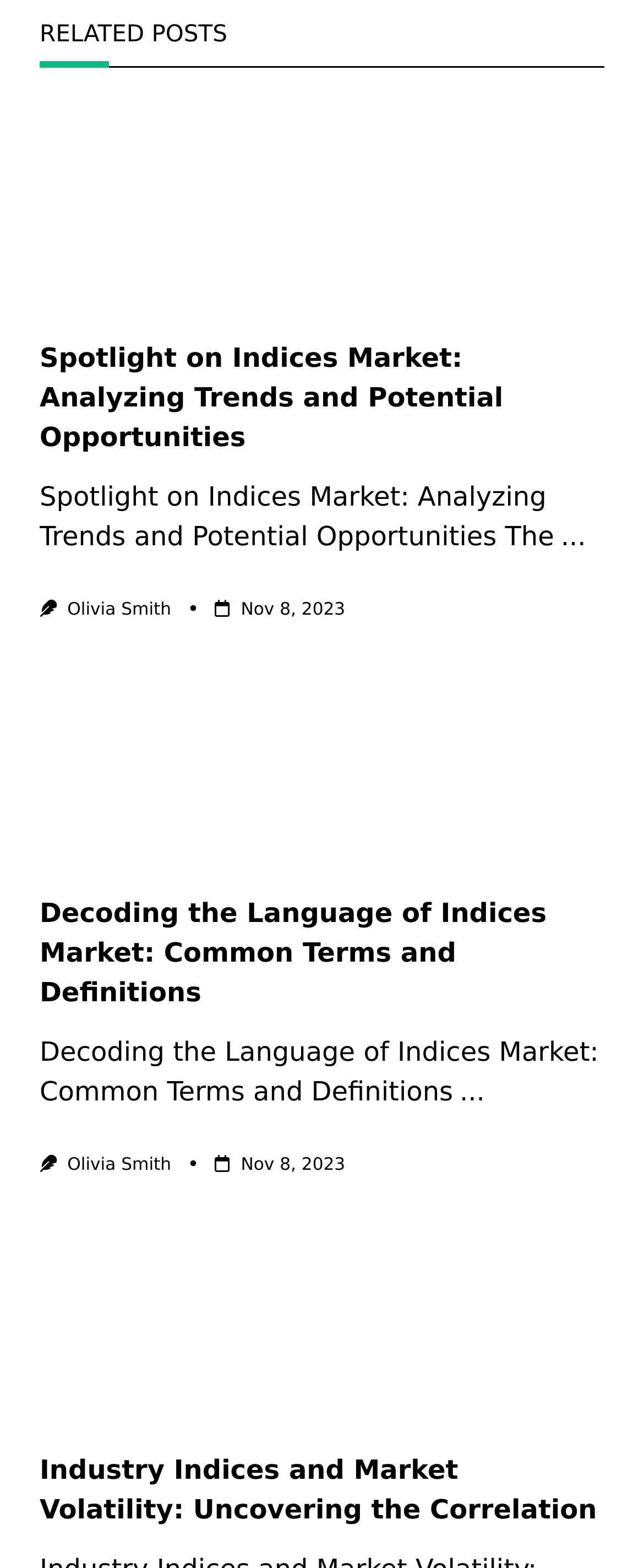How many links are in the second article?
Based on the screenshot, provide your answer in one word or phrase.

4